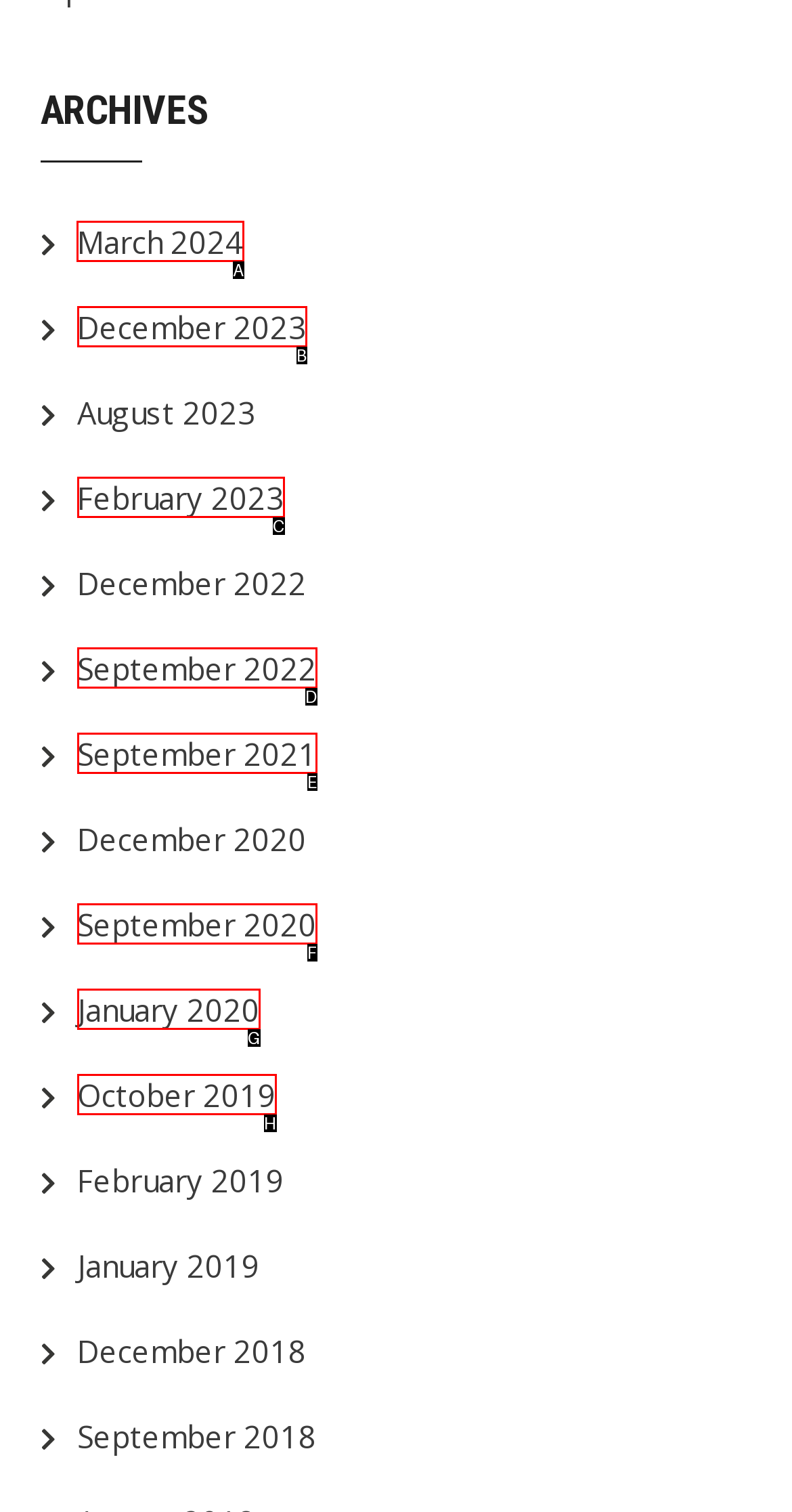Select the letter of the option that should be clicked to achieve the specified task: view archives for March 2024. Respond with just the letter.

A